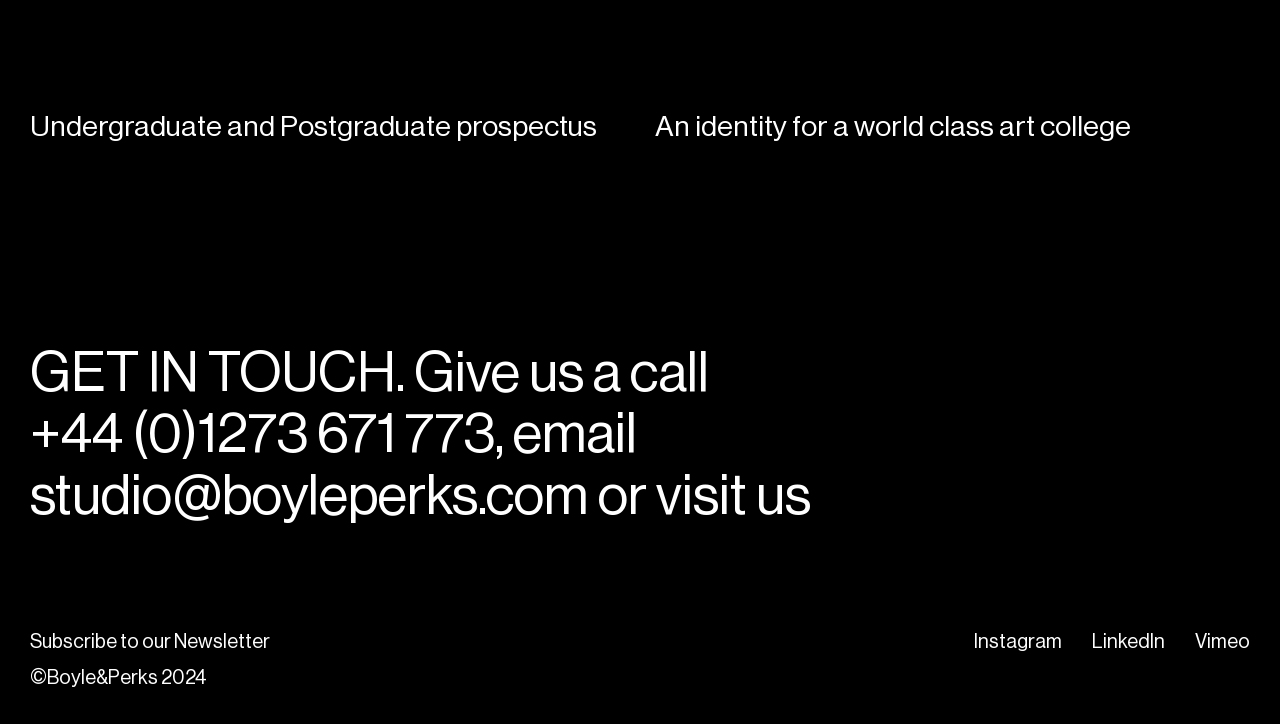Predict the bounding box for the UI component with the following description: "visit us".

[0.512, 0.642, 0.634, 0.726]